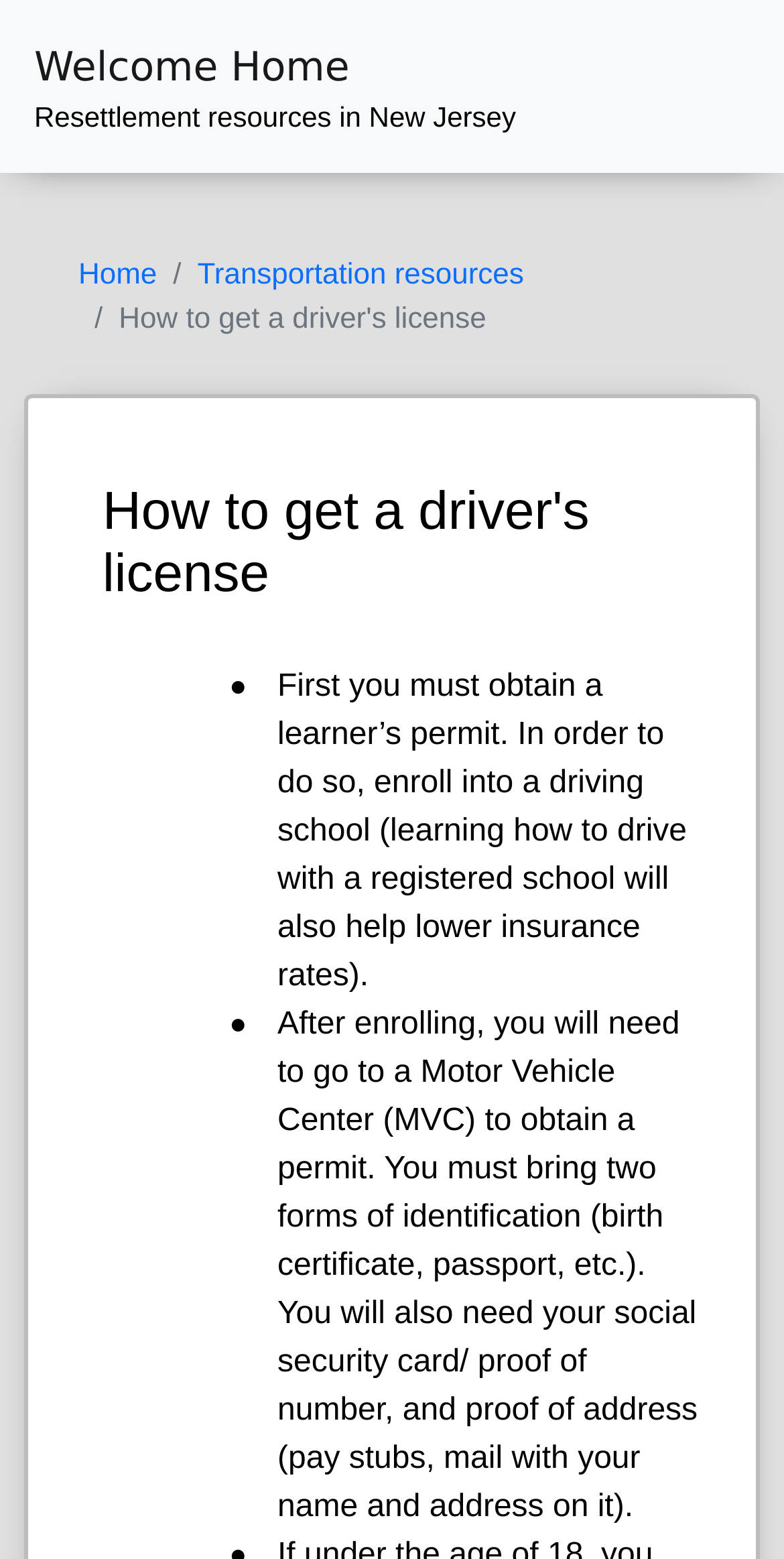Please answer the following question using a single word or phrase: 
What is the first step to get a driver's license?

Obtain a learner's permit